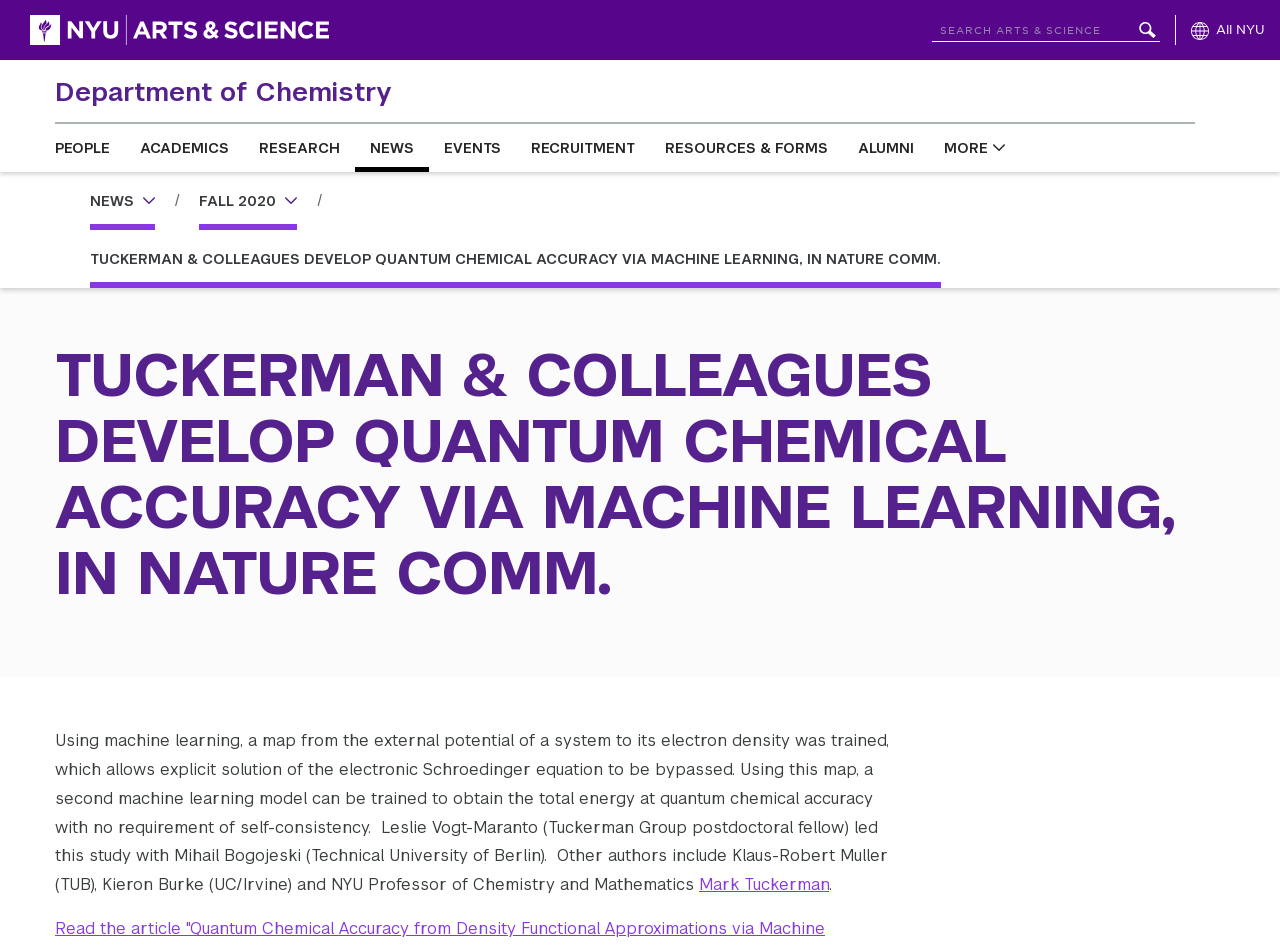Give a short answer to this question using one word or a phrase:
Who is the author of the study?

Leslie Vogt-Maranto